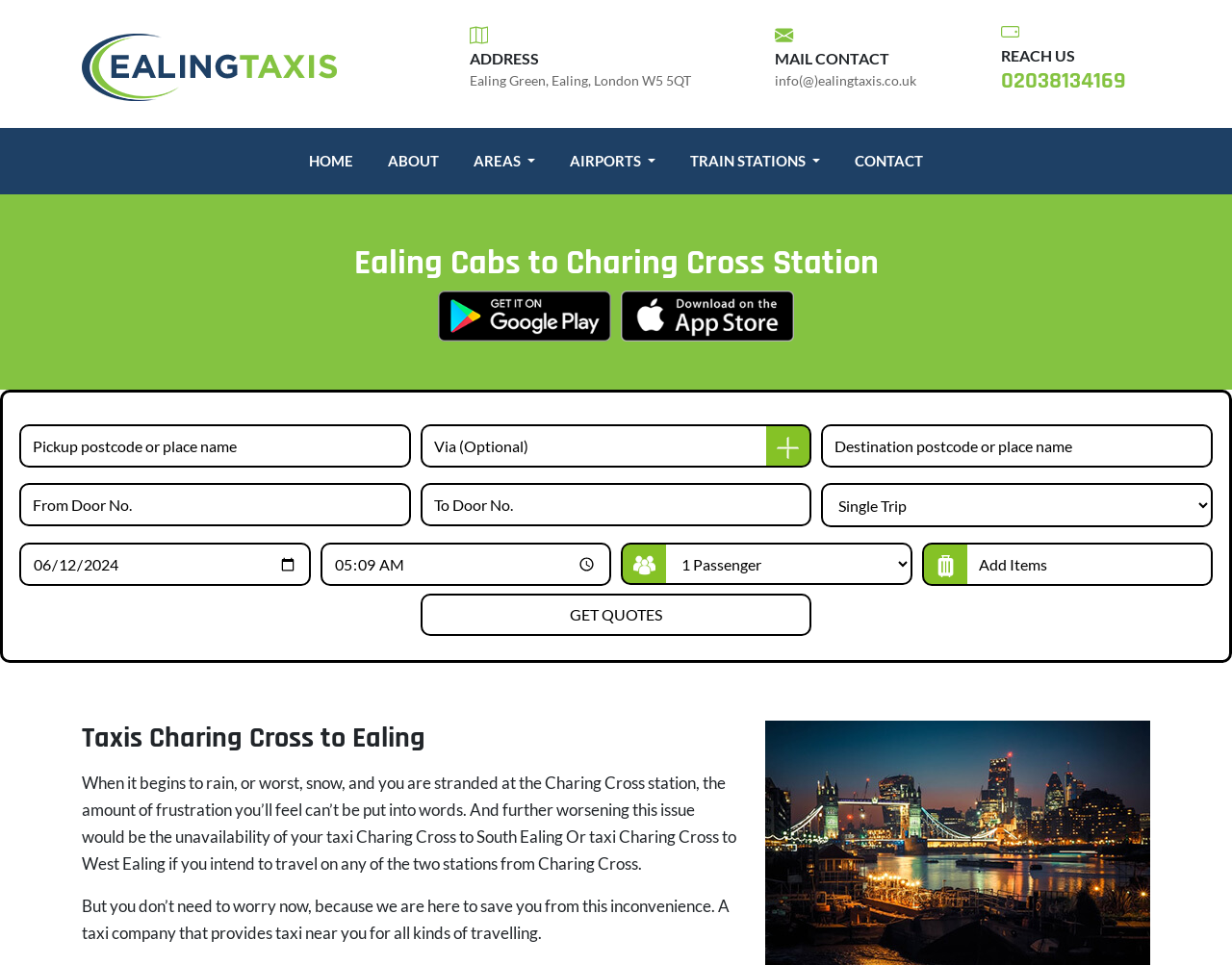Identify the bounding box coordinates of the region I need to click to complete this instruction: "Enter pickup postcode or place name".

[0.016, 0.44, 0.333, 0.485]